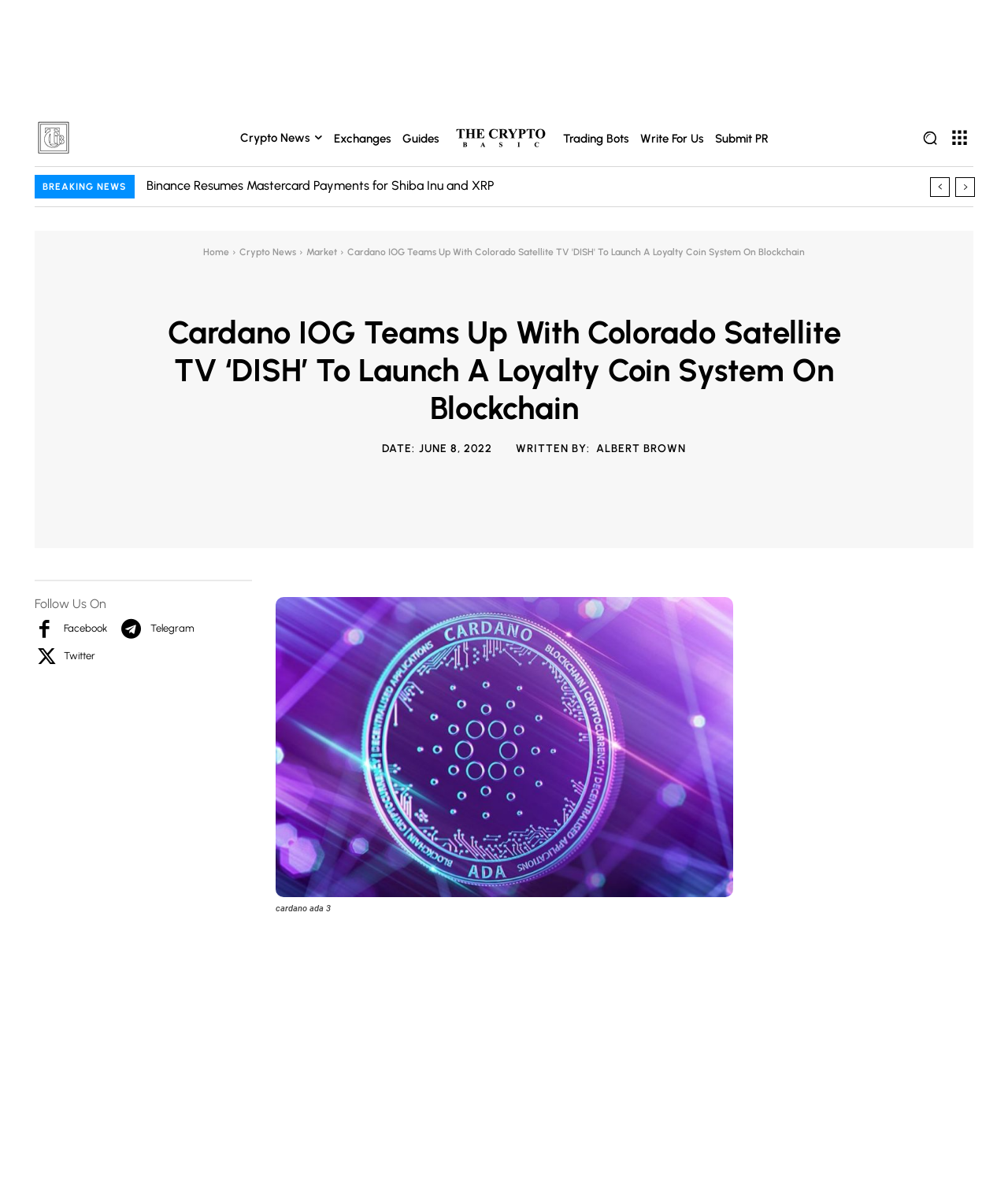Reply to the question with a single word or phrase:
What is the topic of the featured image?

Cardano ADA